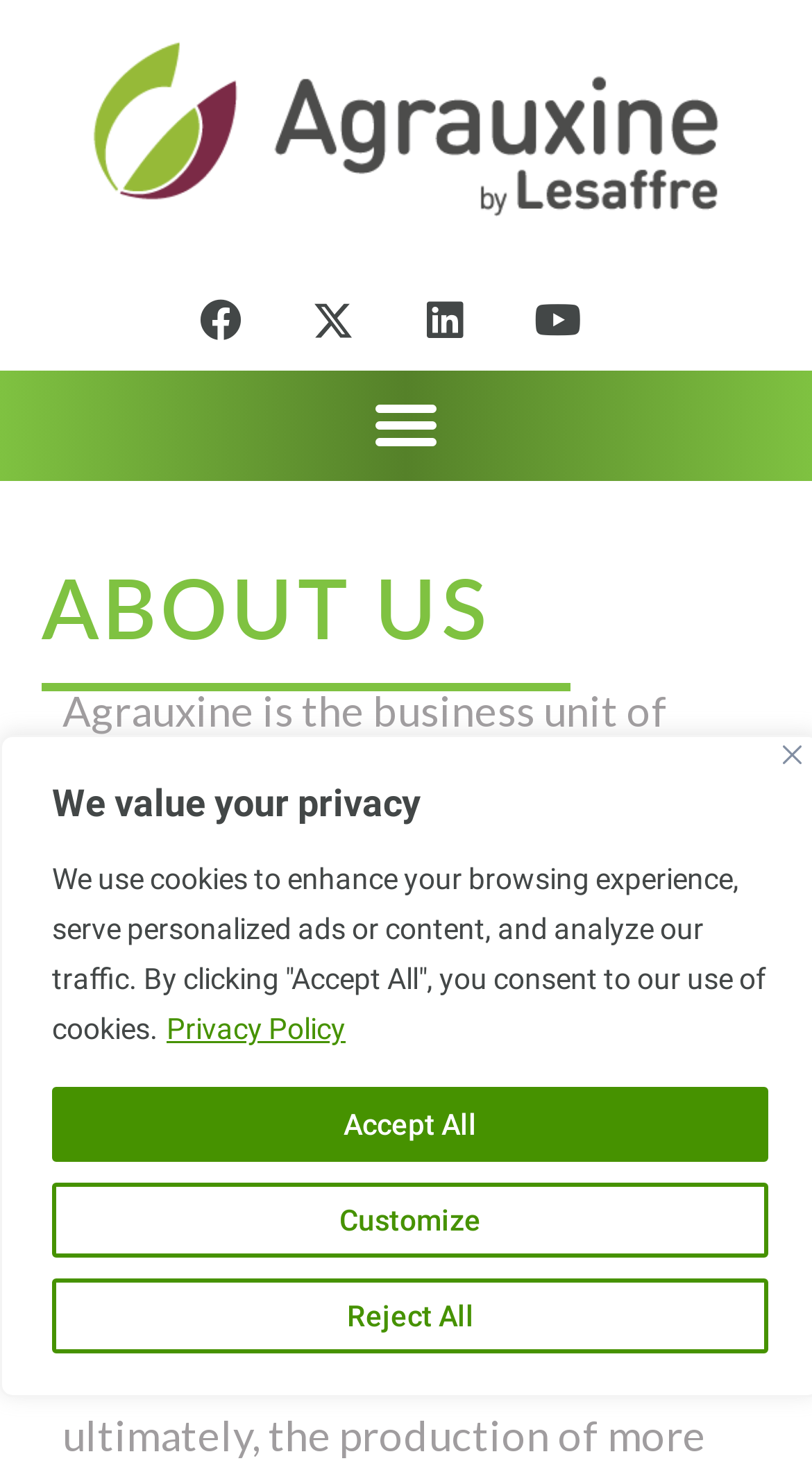What is the function of the 'Menu Toggle' button?
Using the image as a reference, give a one-word or short phrase answer.

To toggle menu